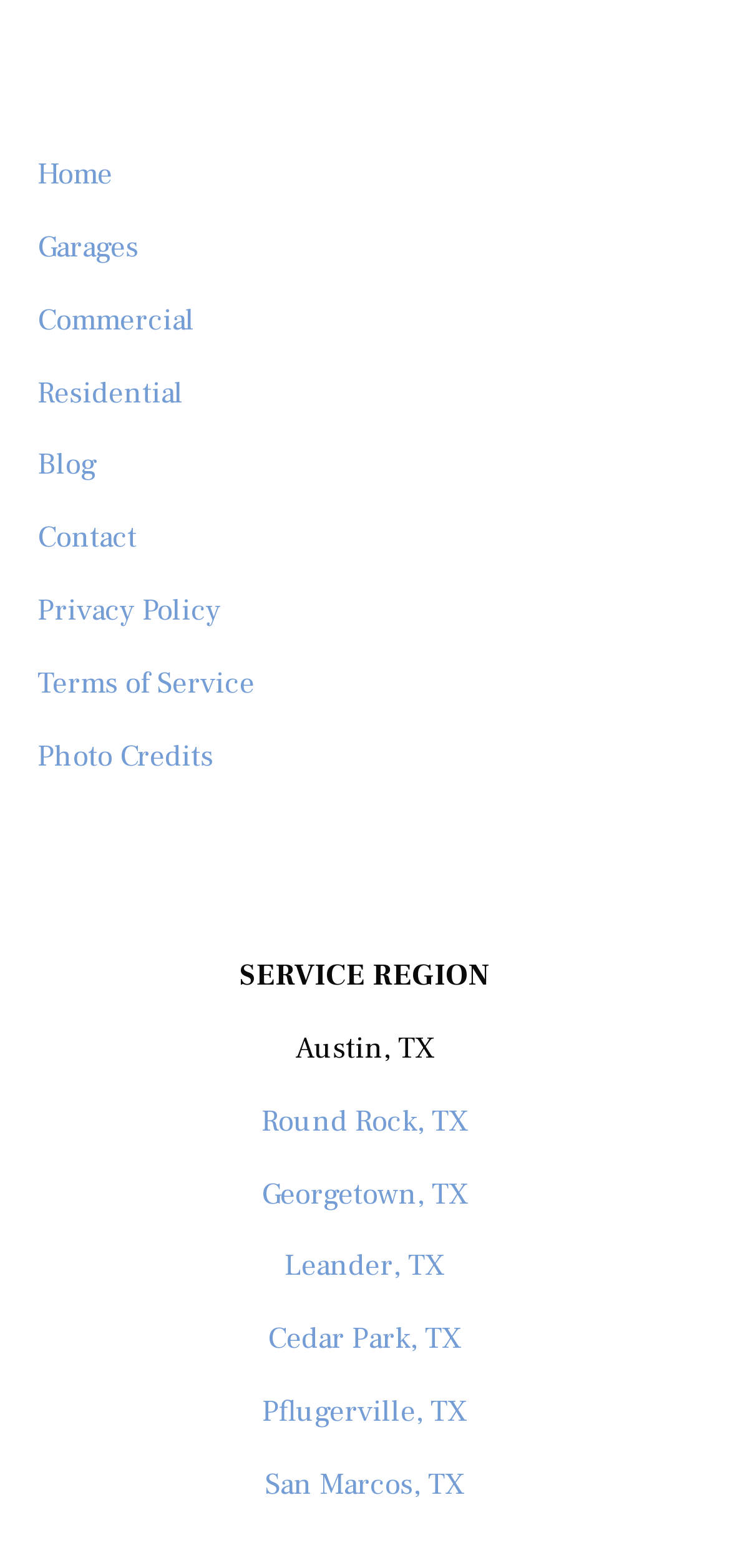What type of content is available on this webpage?
Based on the image, provide a one-word or brief-phrase response.

Service information and blog